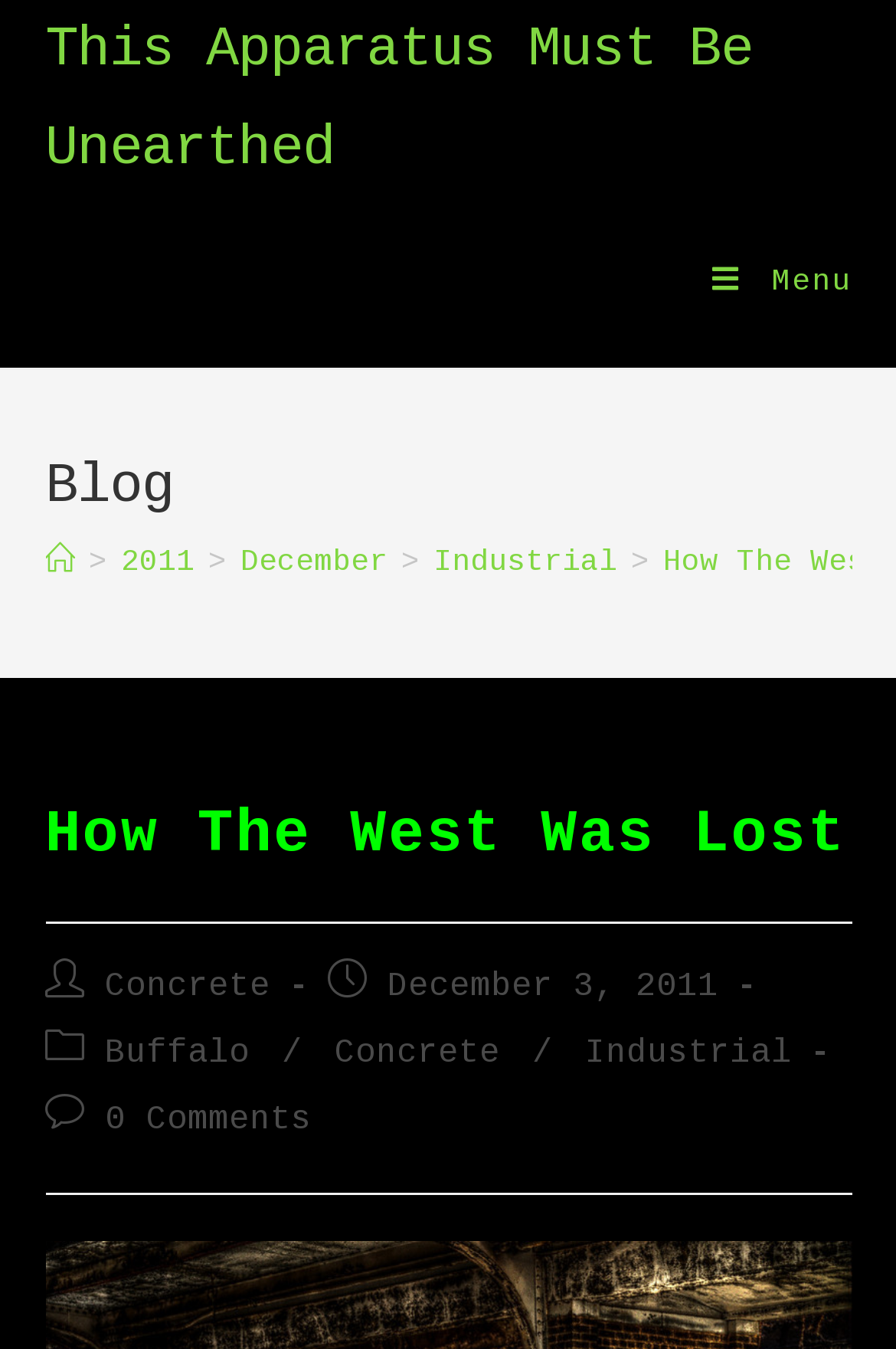Show the bounding box coordinates for the HTML element as described: "Menu Close".

[0.795, 0.147, 0.95, 0.273]